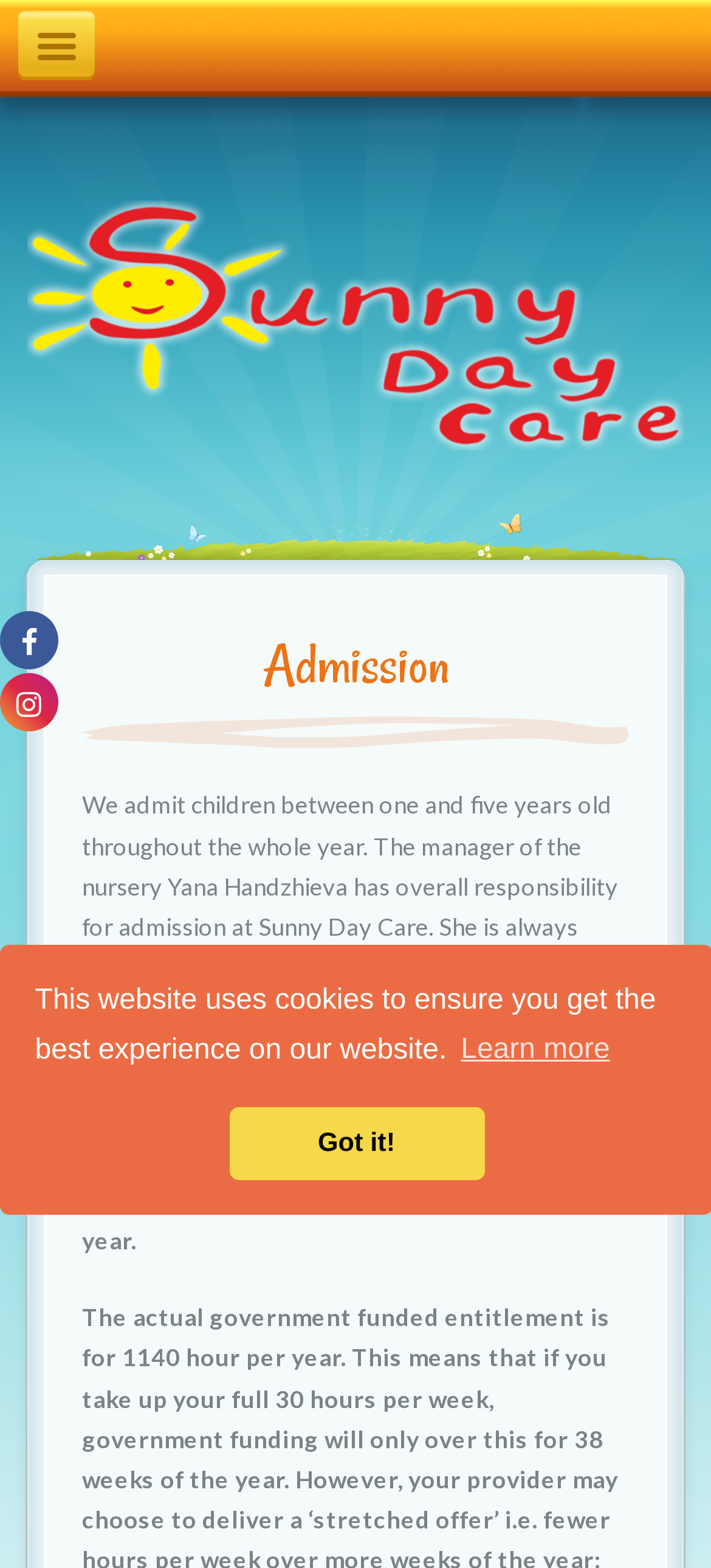What is the age range for admission?
Using the picture, provide a one-word or short phrase answer.

One to five years old